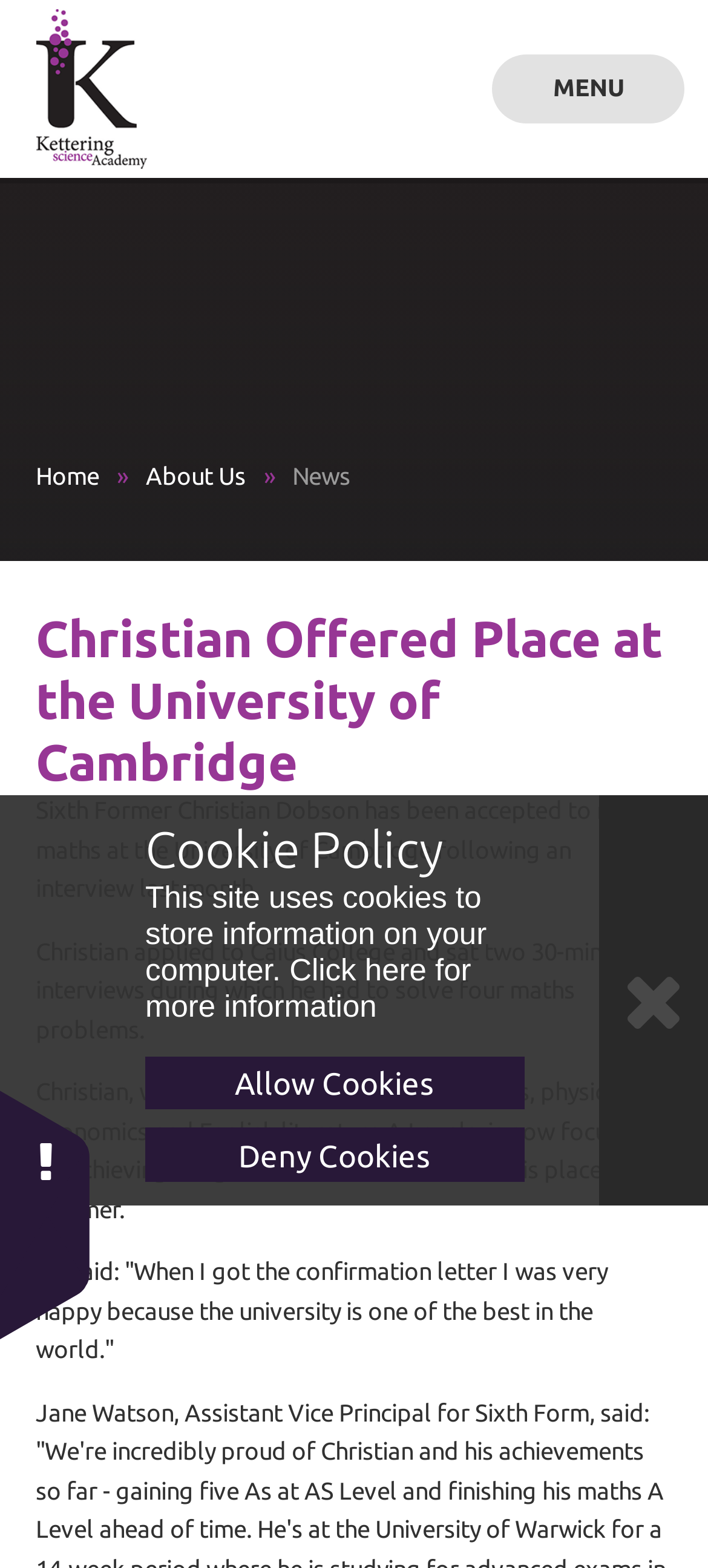Can you pinpoint the bounding box coordinates for the clickable element required for this instruction: "Click the 'MENU CLOSE' button"? The coordinates should be four float numbers between 0 and 1, i.e., [left, top, right, bottom].

[0.695, 0.035, 0.966, 0.078]